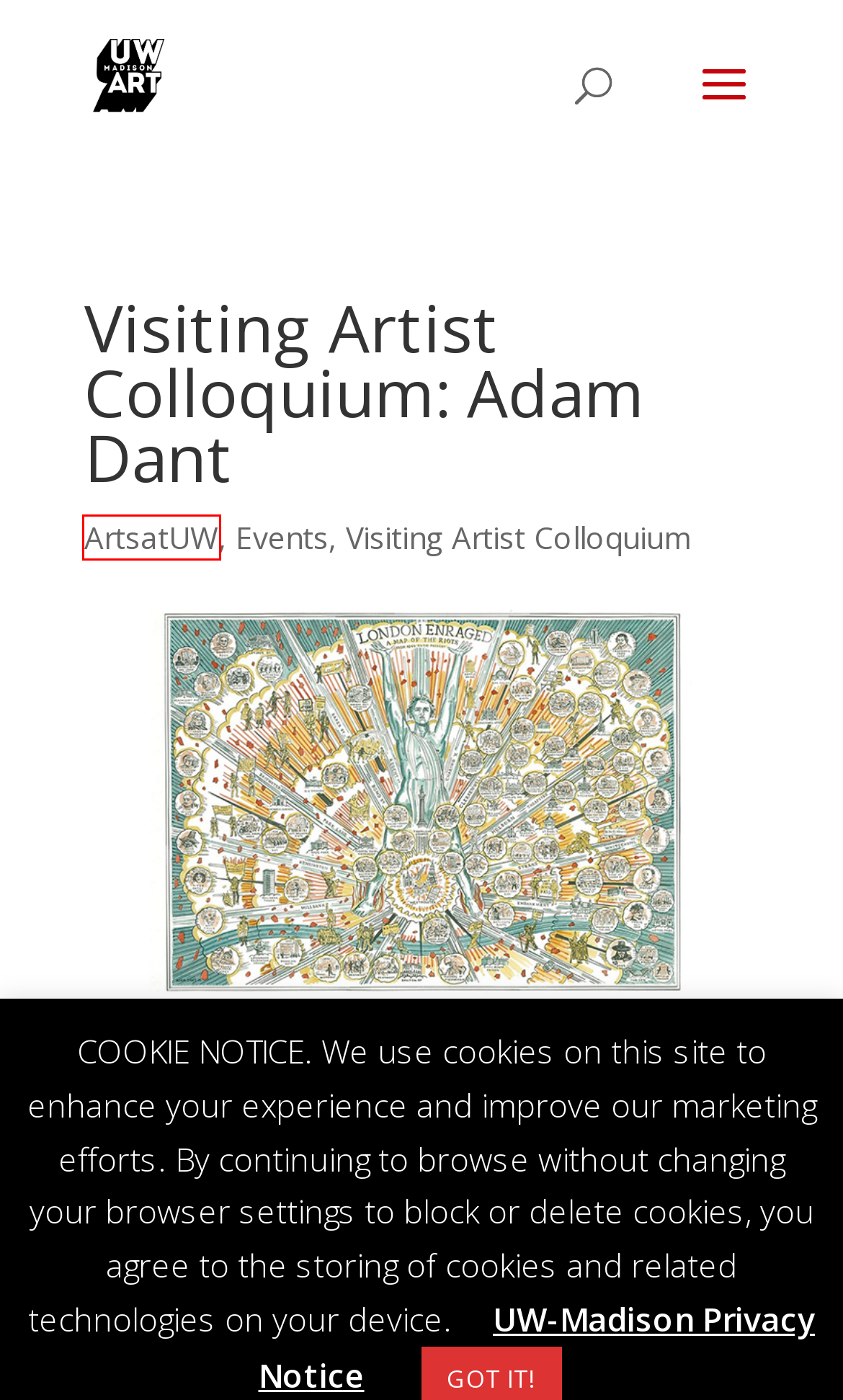Observe the screenshot of a webpage with a red bounding box around an element. Identify the webpage description that best fits the new page after the element inside the bounding box is clicked. The candidates are:
A. UW/ART Madison - UW ART
B. Events Archives - UW ART
C. Comics Archives - UW ART
D. Internships Archives - UW ART
E. Visiting Artist Colloquium Archives - UW ART
F. ArtsatUW Archives - UW ART
G. Privacy Notice - University of Wisconsin–Madison
H. K-12 Art Teachers Archives - UW ART

F